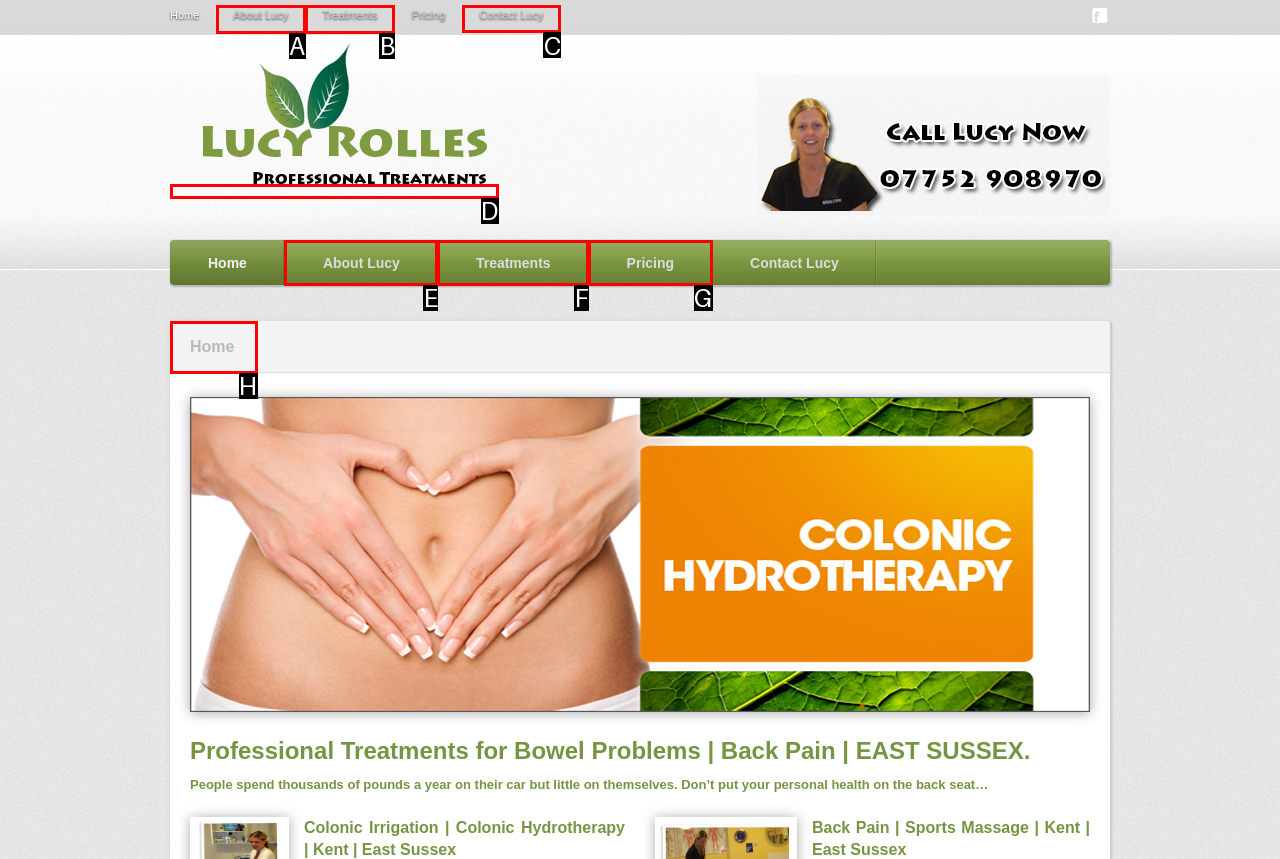For the task: Contact Lucy, specify the letter of the option that should be clicked. Answer with the letter only.

C